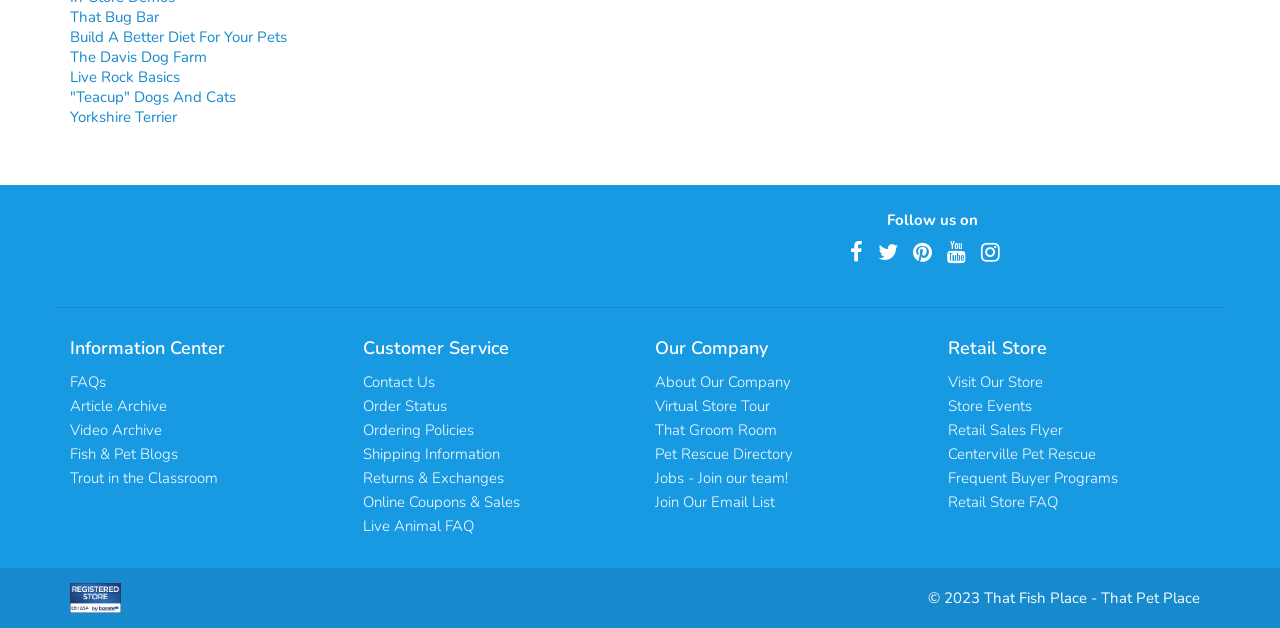Determine the bounding box coordinates of the UI element described by: "Contact Us".

[0.283, 0.592, 0.339, 0.624]